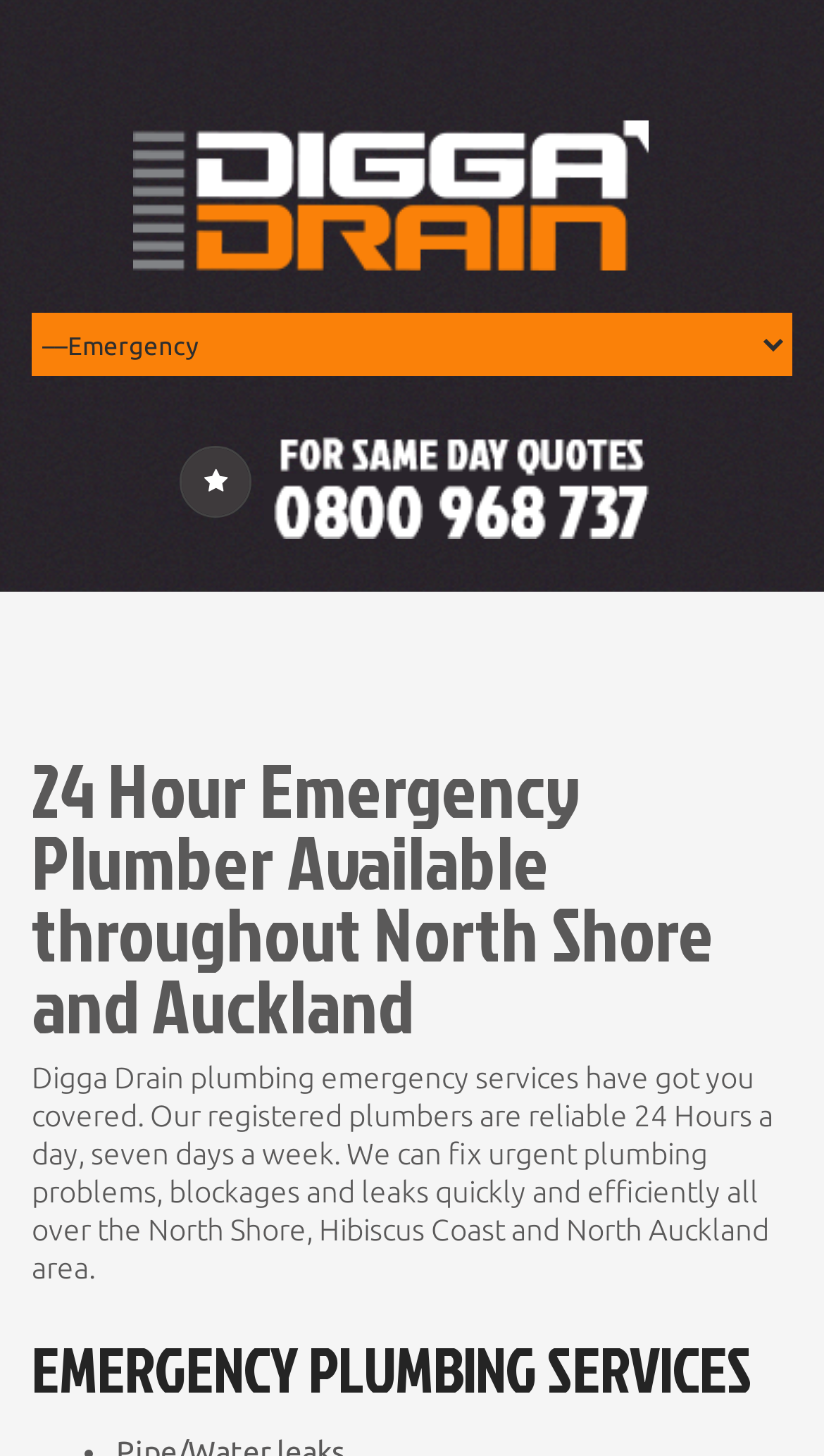Articulate a detailed summary of the webpage's content and design.

The webpage is about emergency plumbing services on the North Shore of Auckland. At the top, there is a heading that reads "Emergency Plumber North Shore - 24 Hour Emergency Plumbing Auckland (Urgent)". Below this, there is a smaller heading that contains a link to a page or section, followed by a combobox that allows users to select options. 

To the right of the combobox, there are two links, one with a phone icon and another with the phone number "0800", accompanied by a small image of the phone number. 

Further down, there is a prominent heading that reads "24 Hour Emergency Plumber Available throughout North Shore and Auckland". Below this, there is a block of text that describes the services offered by Digga Drain plumbing, including emergency plumbing problems, blockages, and leaks. 

At the very bottom, there is another heading that reads "EMERGENCY PLUMBING SERVICES" in all capital letters. Overall, the webpage appears to be a service page for emergency plumbing services, with a focus on the North Shore and Auckland areas.